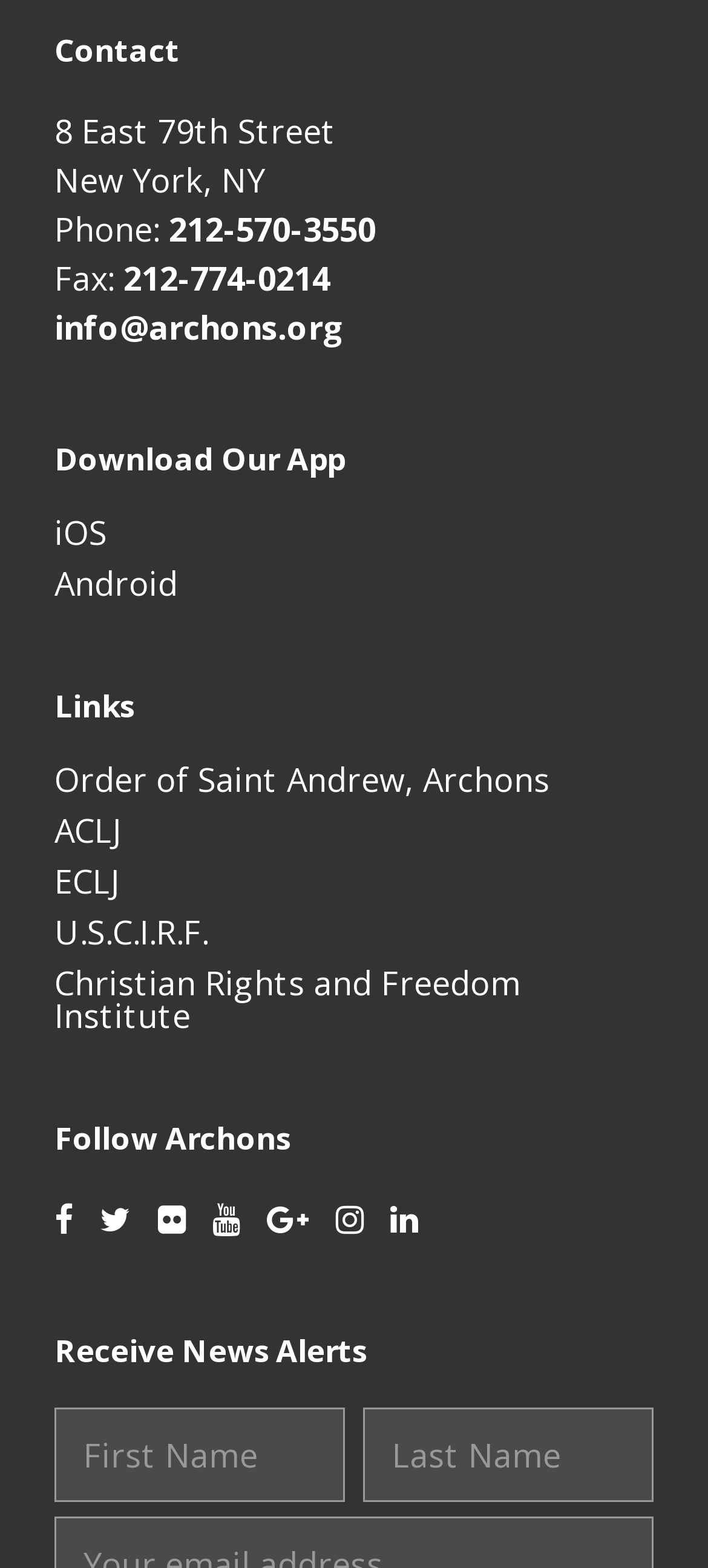Determine the bounding box coordinates for the area that should be clicked to carry out the following instruction: "enter first name".

[0.077, 0.898, 0.487, 0.958]